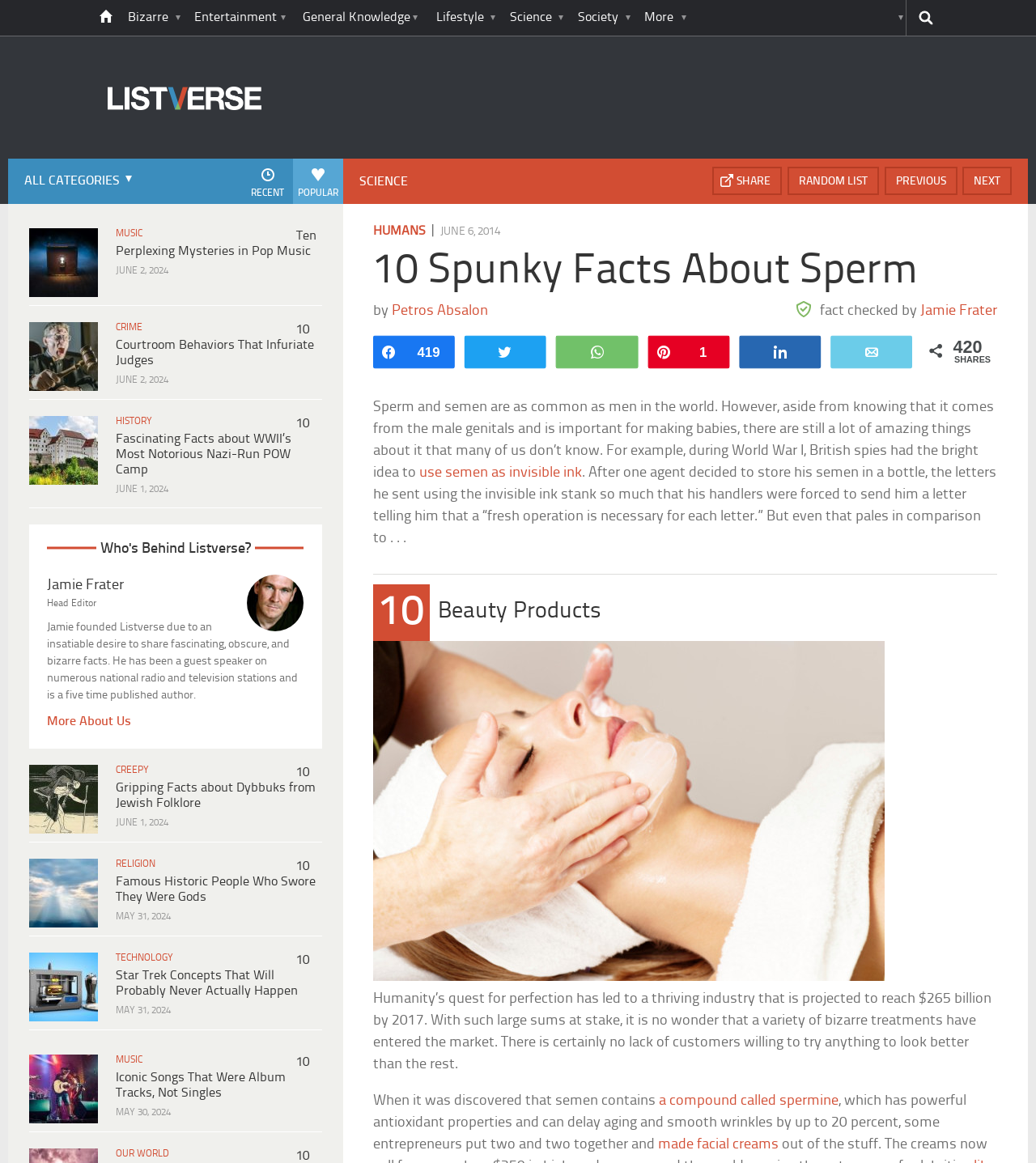How many articles are listed on the webpage?
Provide a well-explained and detailed answer to the question.

There are 5 articles listed on the webpage, each with a heading, a link, and a time stamp. They are arranged vertically and can be found by analyzing the structure of the webpage.